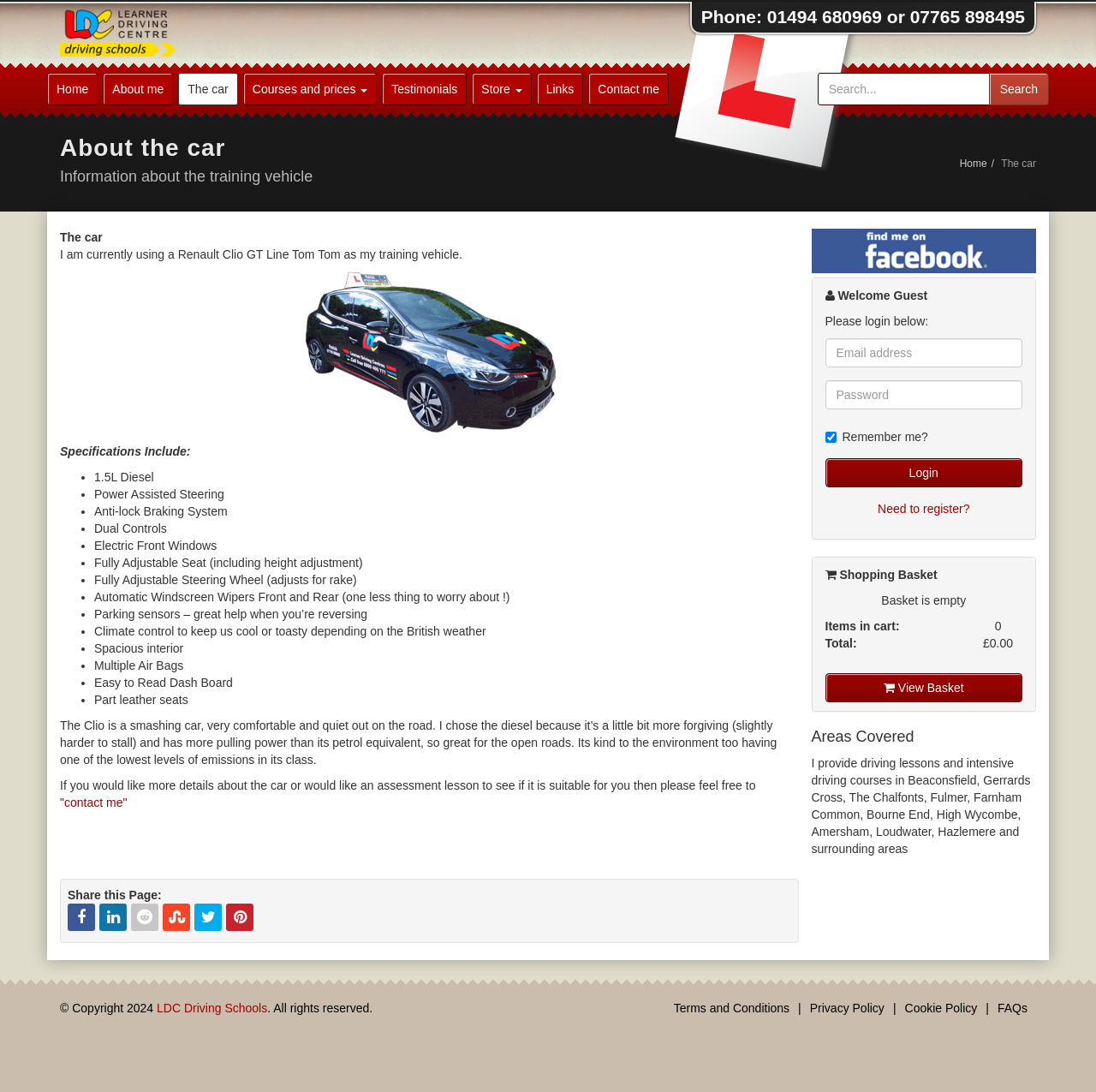Locate the bounding box coordinates of the element that should be clicked to fulfill the instruction: "Login to the system".

[0.753, 0.419, 0.933, 0.446]